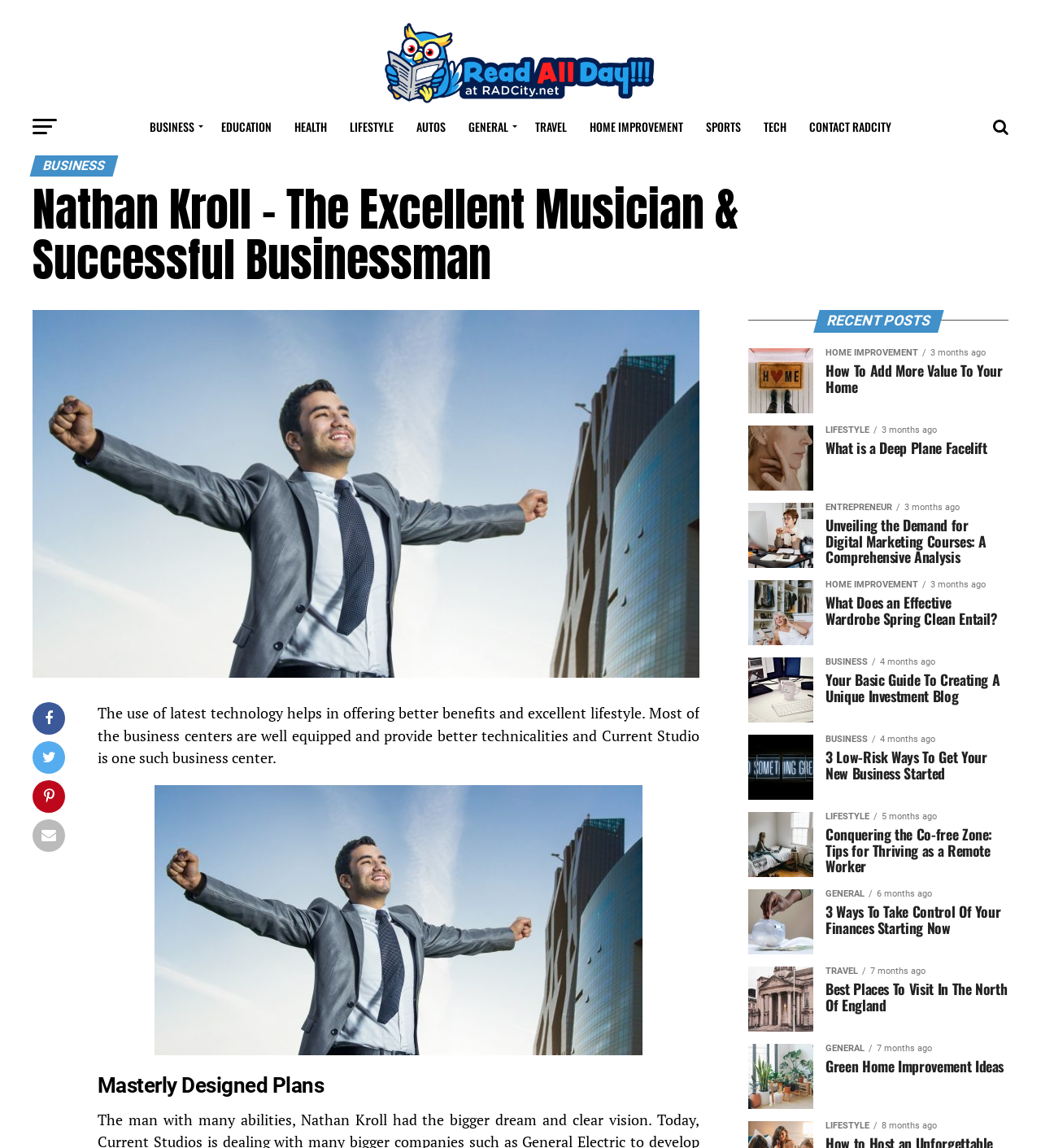Please give the bounding box coordinates of the area that should be clicked to fulfill the following instruction: "Enter your name". The coordinates should be in the format of four float numbers from 0 to 1, i.e., [left, top, right, bottom].

None